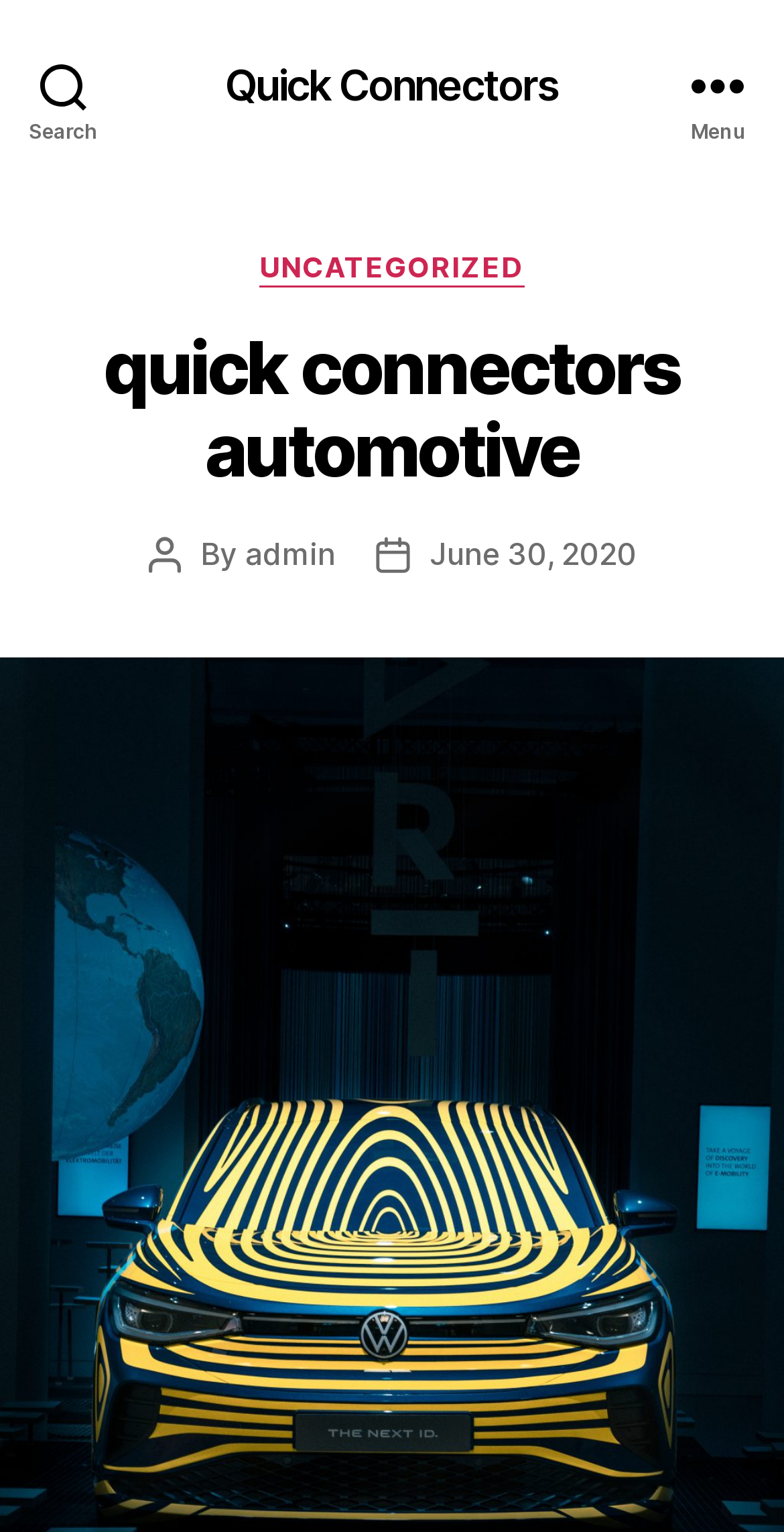Extract the bounding box coordinates for the described element: "June 30, 2020". The coordinates should be represented as four float numbers between 0 and 1: [left, top, right, bottom].

[0.548, 0.348, 0.811, 0.373]